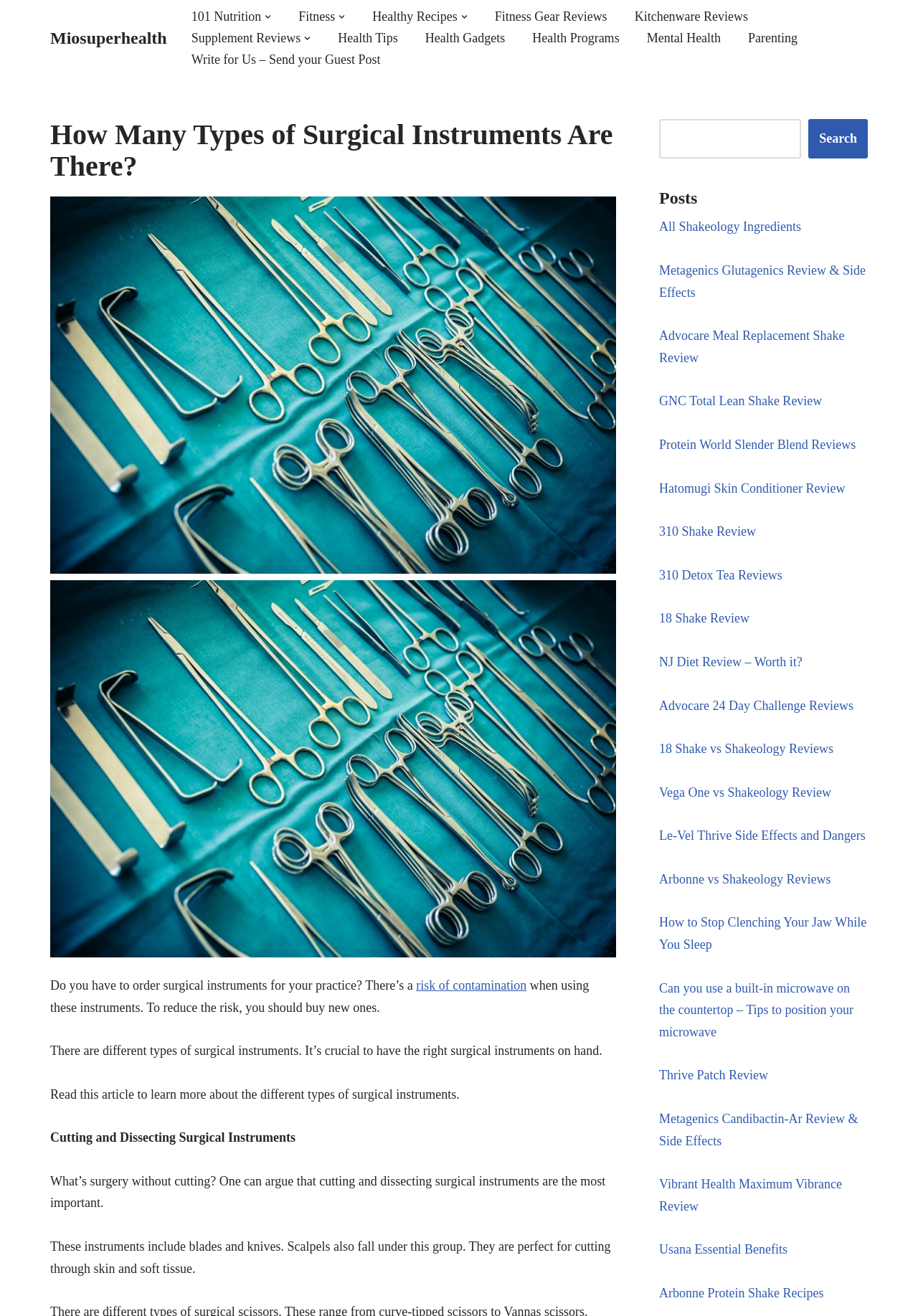Please identify the bounding box coordinates of the clickable element to fulfill the following instruction: "Open the 'Fitness' submenu". The coordinates should be four float numbers between 0 and 1, i.e., [left, top, right, bottom].

[0.325, 0.004, 0.365, 0.021]